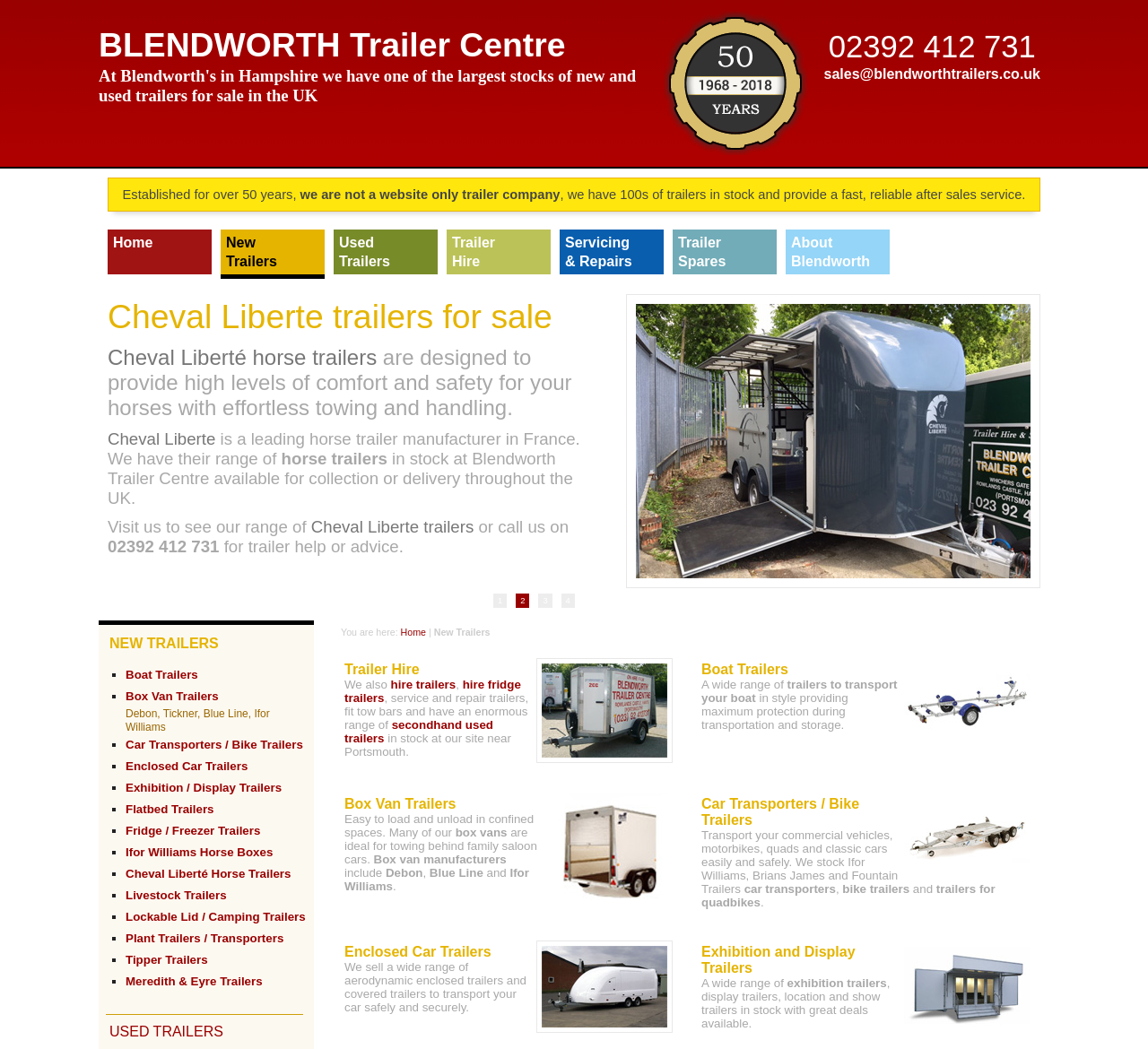Based on the element description Servicing & Repairs, identify the bounding box coordinates for the UI element. The coordinates should be in the format (top-left x, top-left y, bottom-right x, bottom-right y) and within the 0 to 1 range.

[0.492, 0.222, 0.578, 0.258]